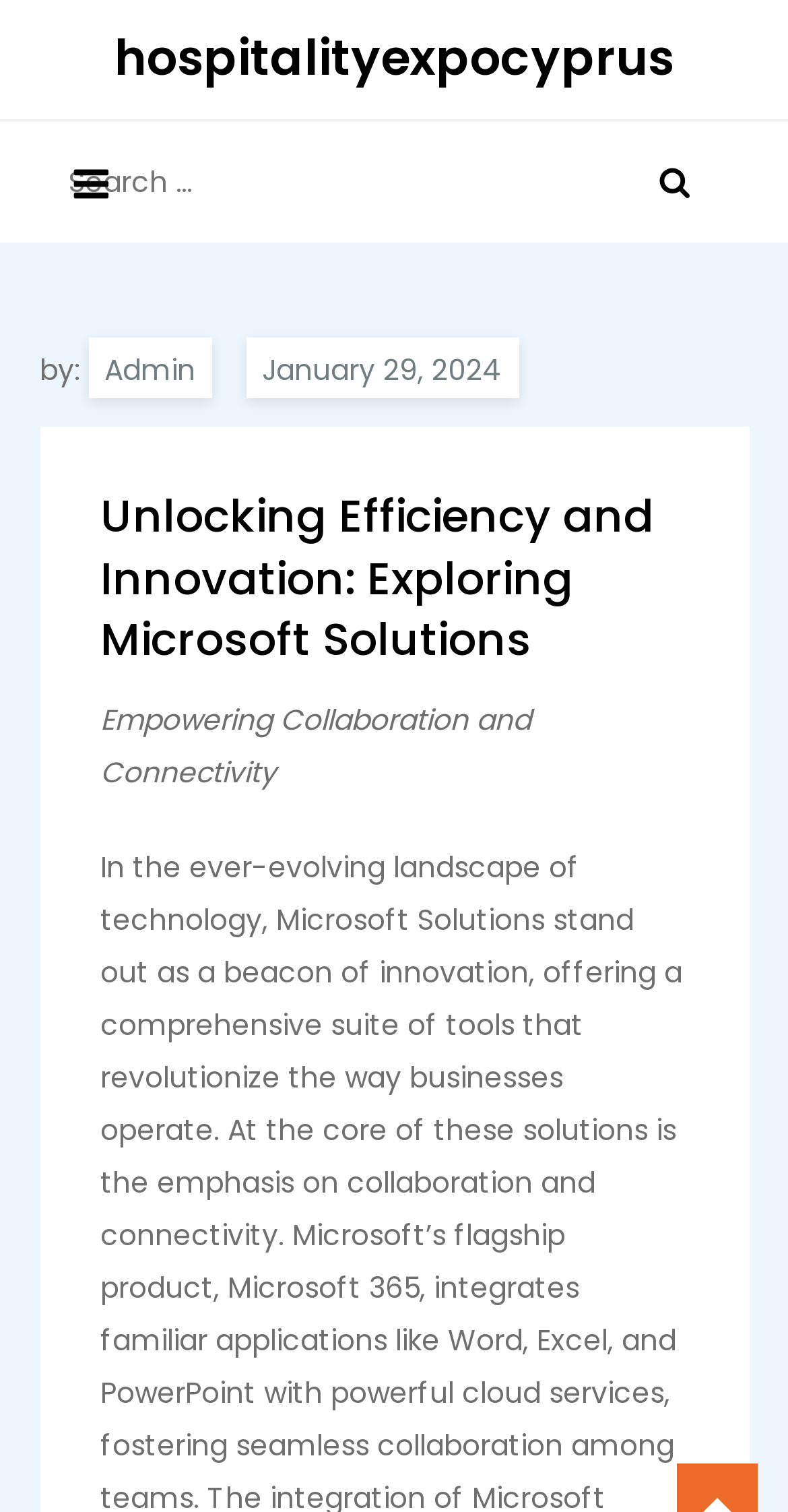Identify and provide the main heading of the webpage.

Unlocking Efficiency and Innovation: Exploring Microsoft Solutions